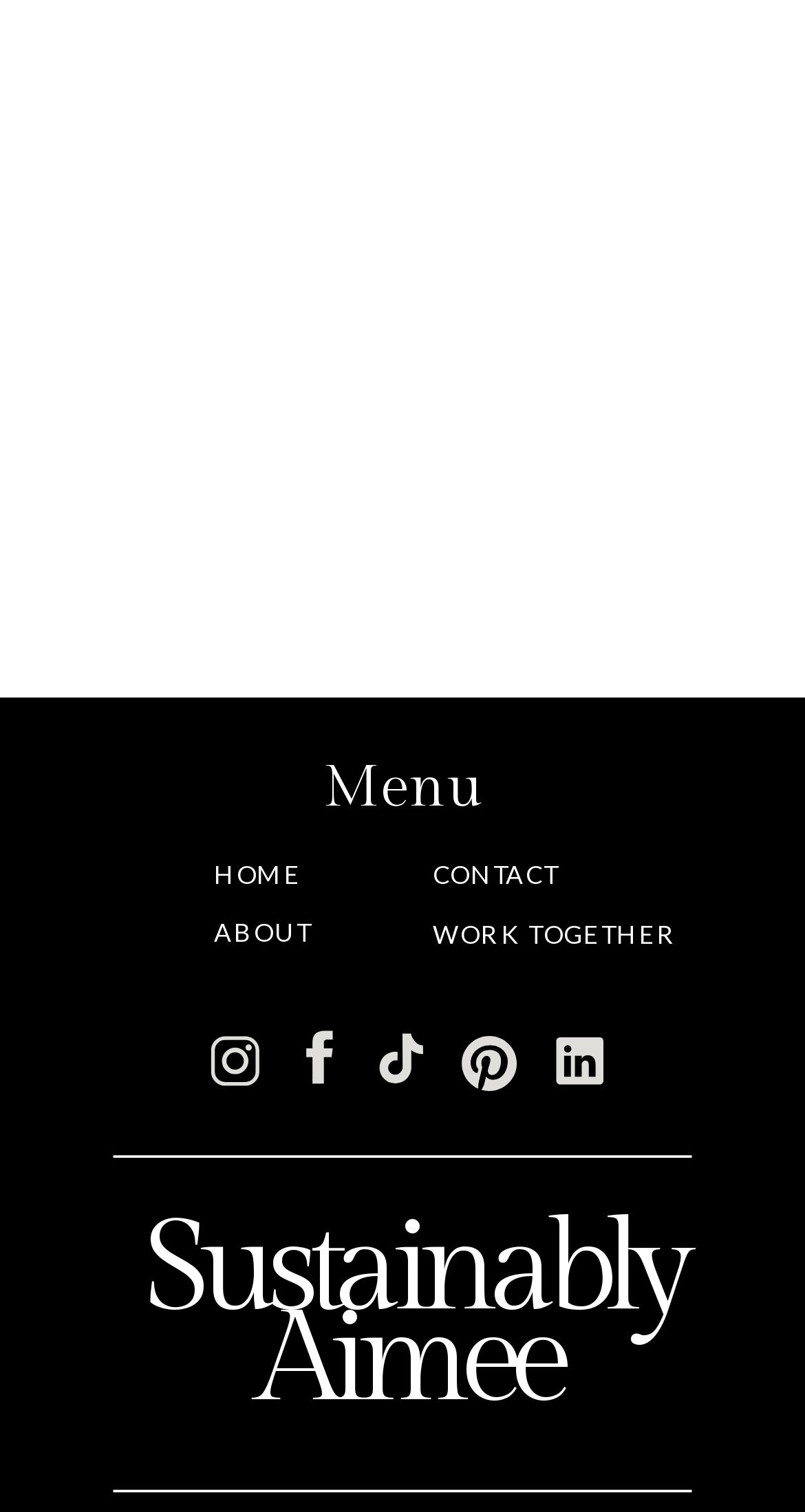Please find the bounding box coordinates of the element's region to be clicked to carry out this instruction: "access the CONTACT page".

[0.538, 0.563, 0.738, 0.593]